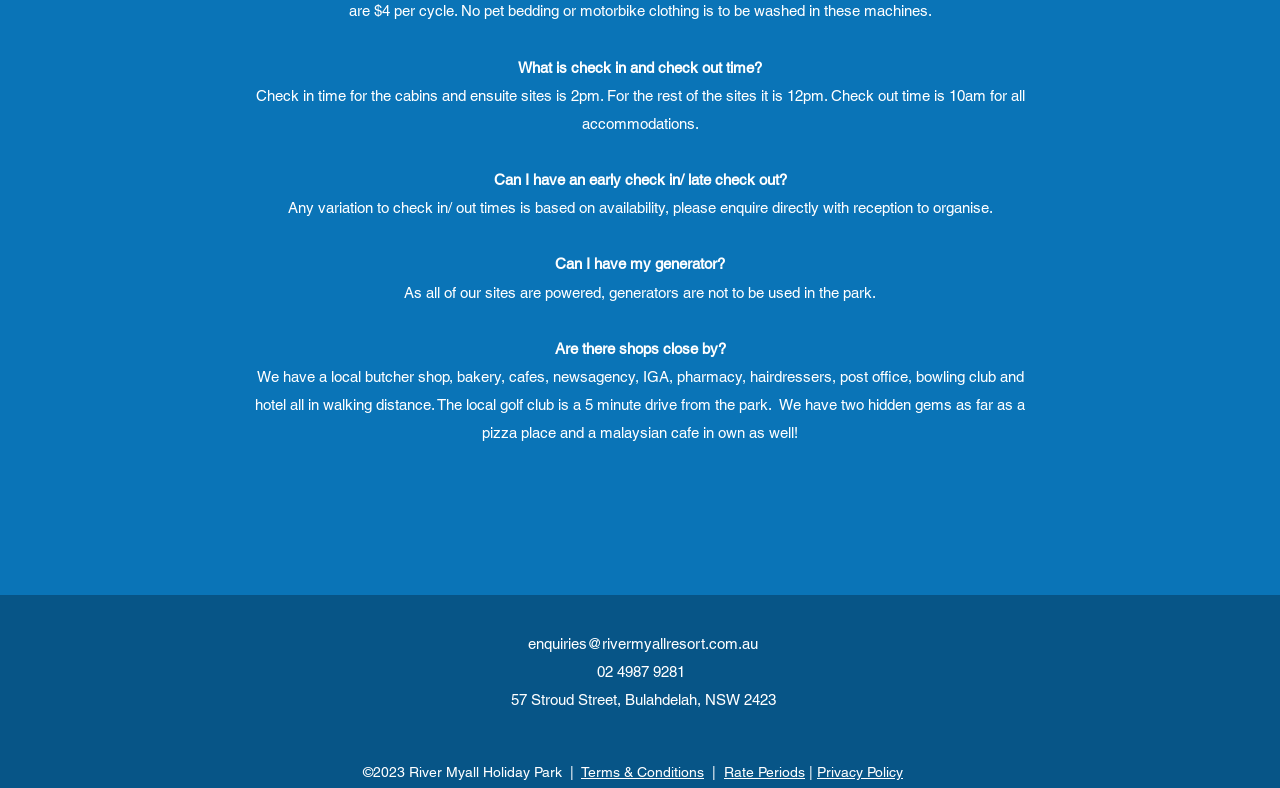Respond to the question below with a single word or phrase:
What is the check-in time for cabins and ensuite sites?

2pm